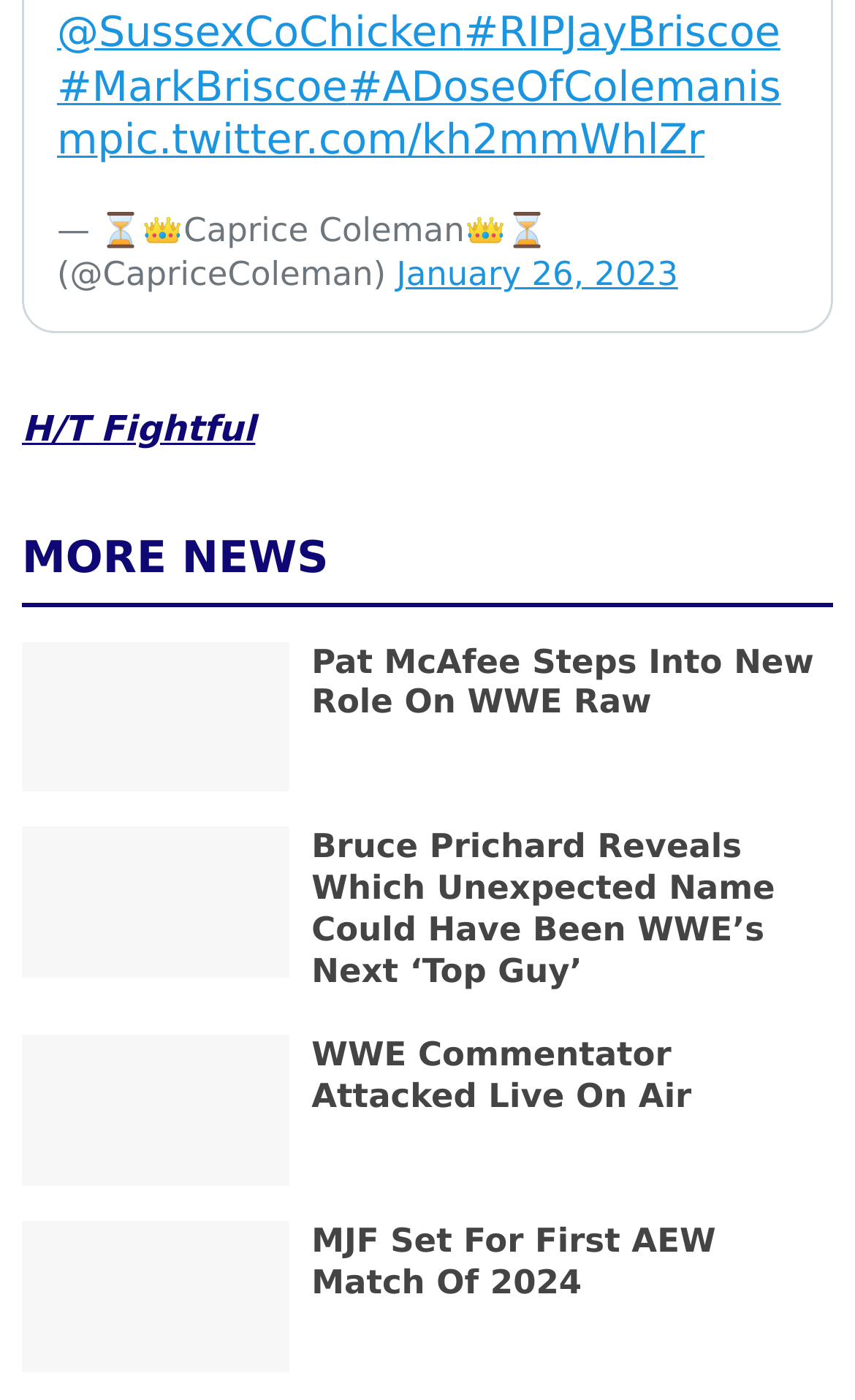Please locate the clickable area by providing the bounding box coordinates to follow this instruction: "visit SussexCoChicken's profile".

[0.067, 0.006, 0.542, 0.04]